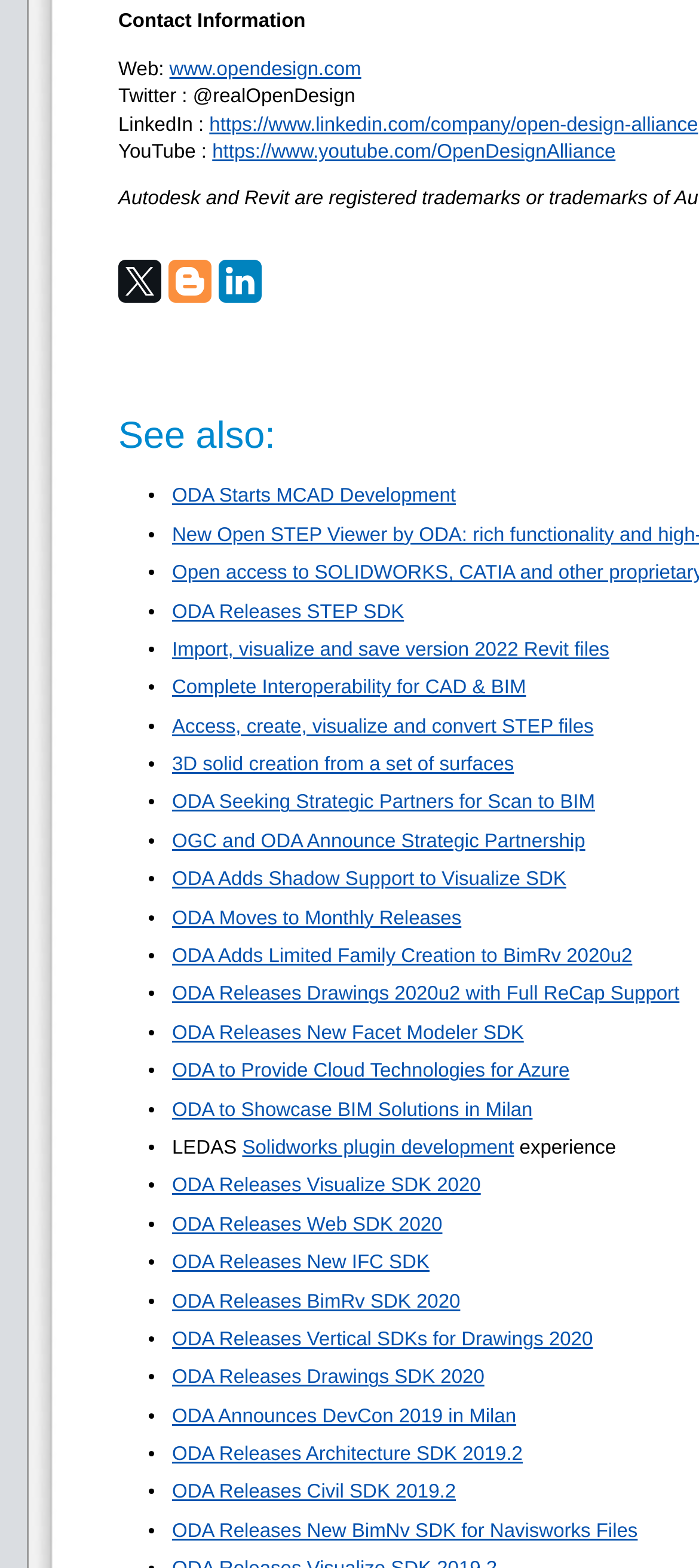Refer to the screenshot and answer the following question in detail:
What is the purpose of the ODA Releases STEP SDK link?

The link 'ODA Releases STEP SDK' is likely a news article or a press release about the Open Design Alliance releasing a STEP SDK, which is a software development kit for working with STEP files.